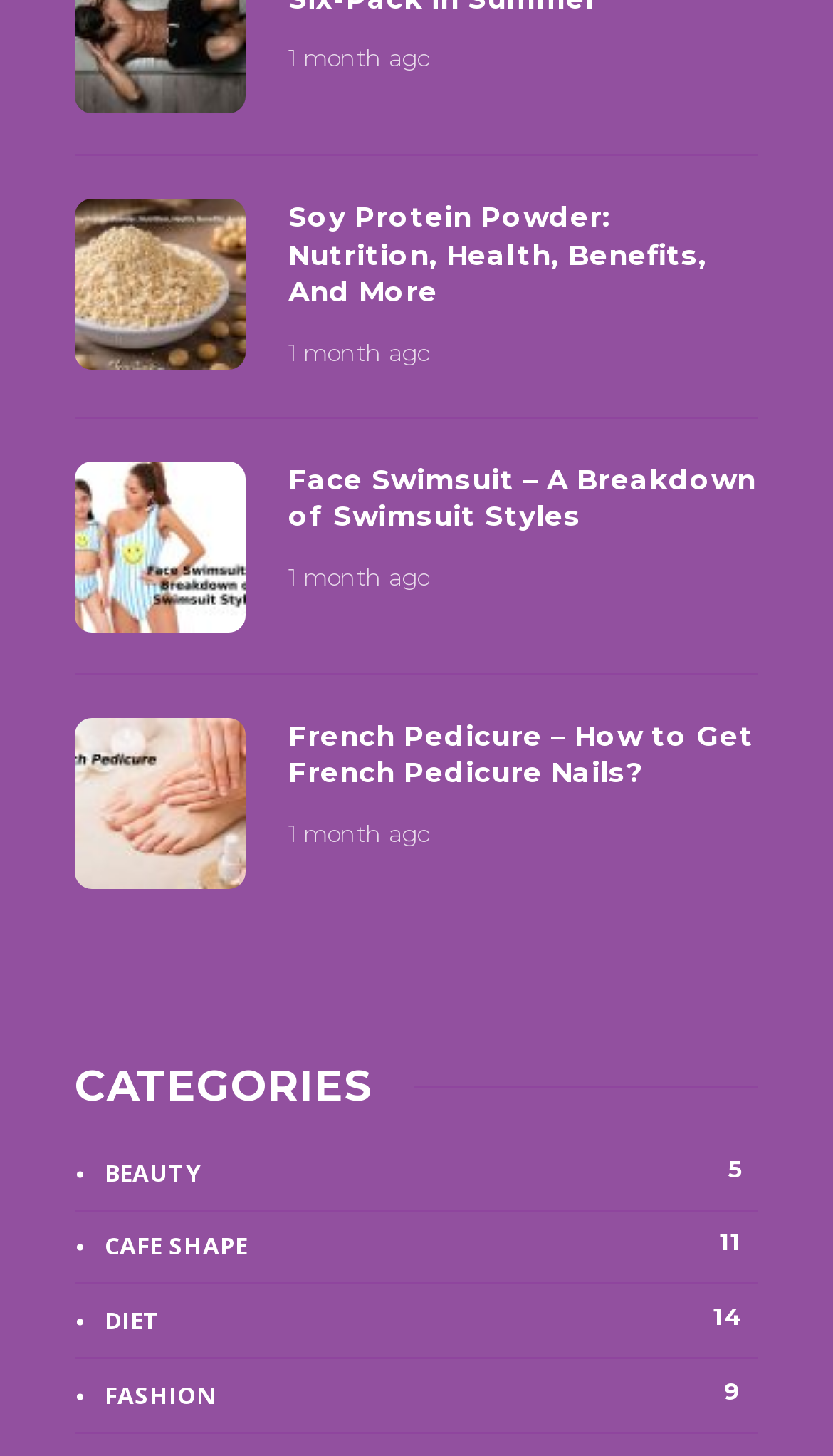Find the bounding box coordinates of the element to click in order to complete this instruction: "view Face Swimsuit article". The bounding box coordinates must be four float numbers between 0 and 1, denoted as [left, top, right, bottom].

[0.346, 0.316, 0.91, 0.368]